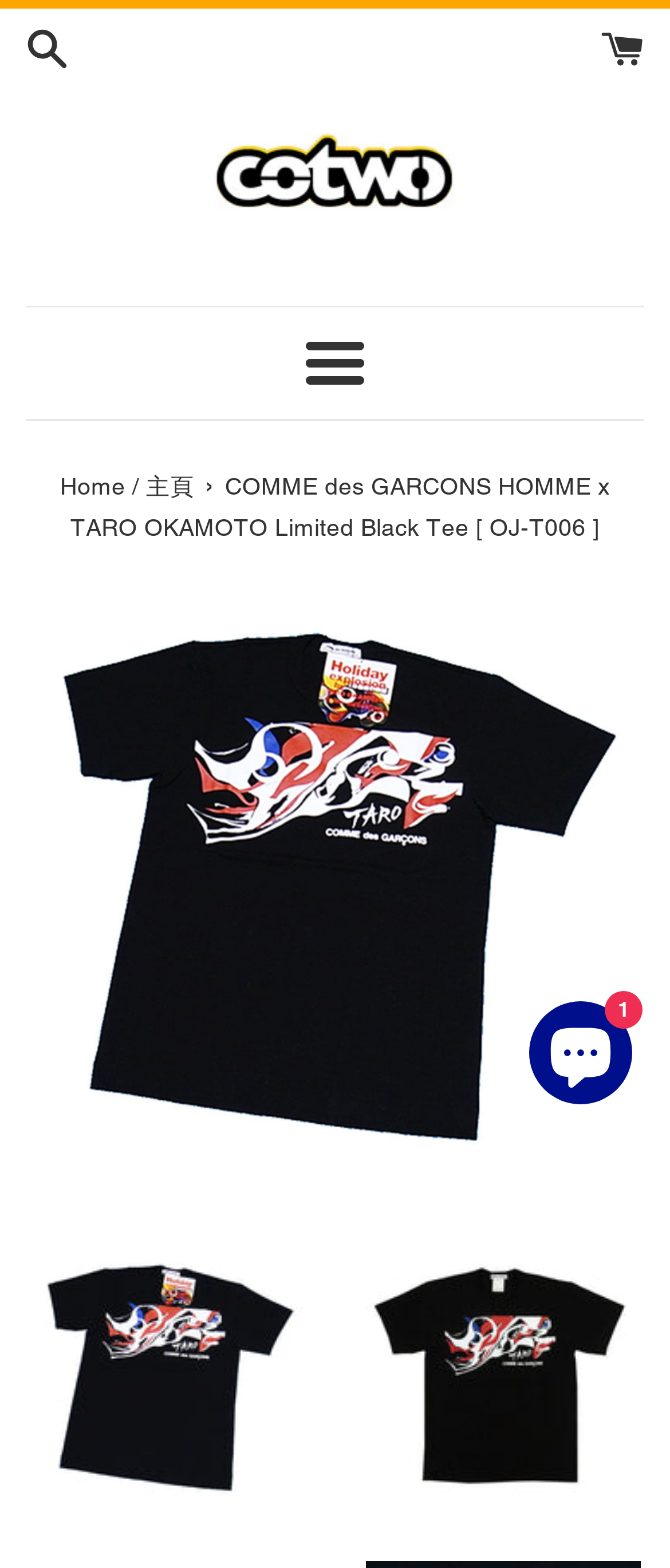How many images are on the webpage?
Using the visual information, reply with a single word or short phrase.

At least 4